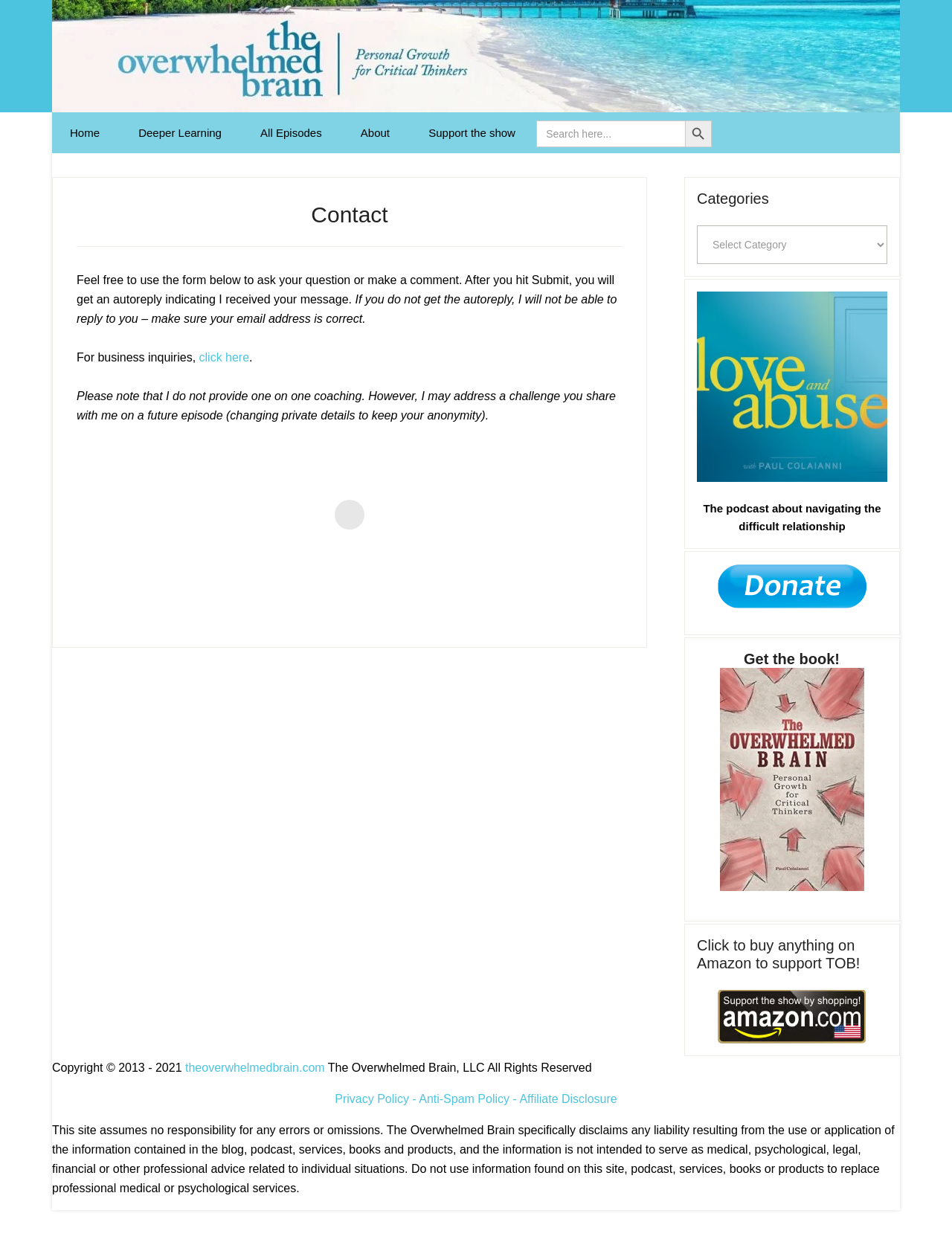From the element description: "theoverwhelmedbrain.com", extract the bounding box coordinates of the UI element. The coordinates should be expressed as four float numbers between 0 and 1, in the order [left, top, right, bottom].

[0.195, 0.85, 0.341, 0.861]